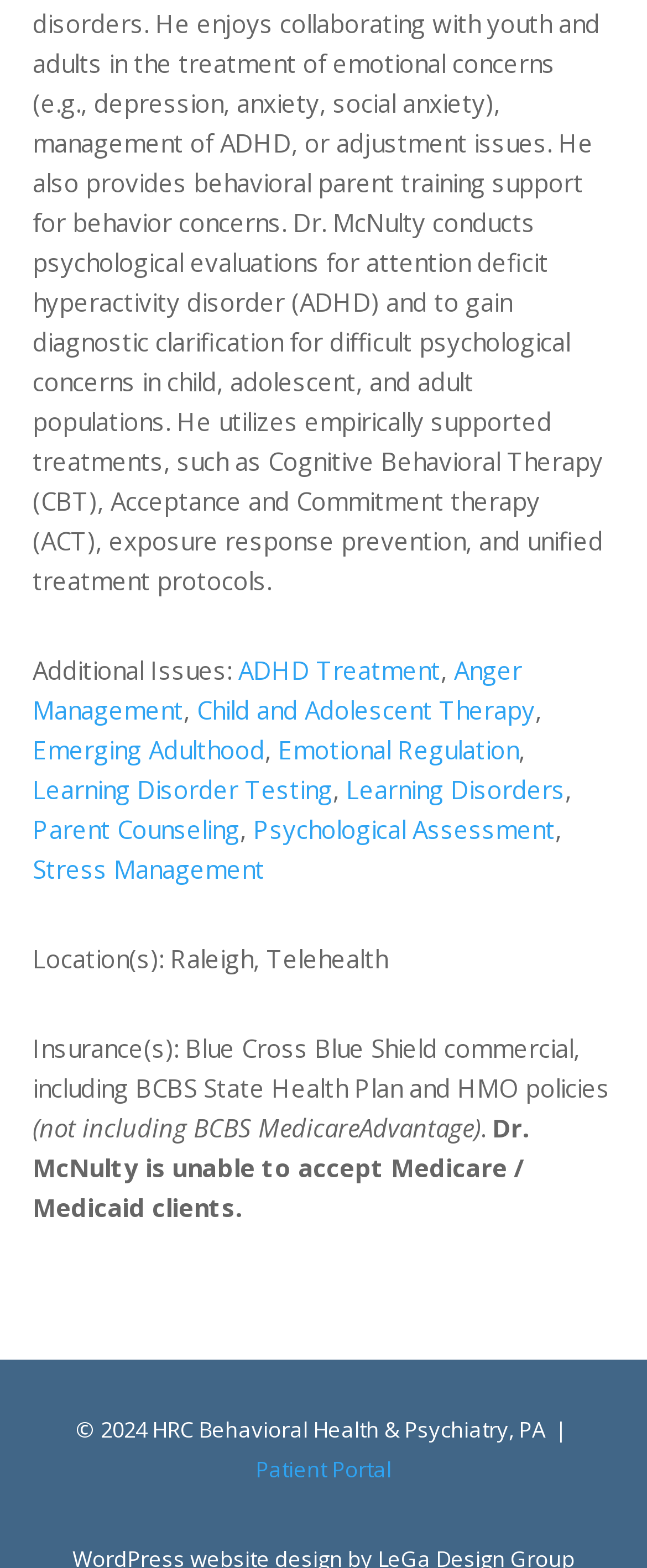Pinpoint the bounding box coordinates of the element you need to click to execute the following instruction: "Click on ADHD Treatment". The bounding box should be represented by four float numbers between 0 and 1, in the format [left, top, right, bottom].

[0.368, 0.417, 0.681, 0.438]